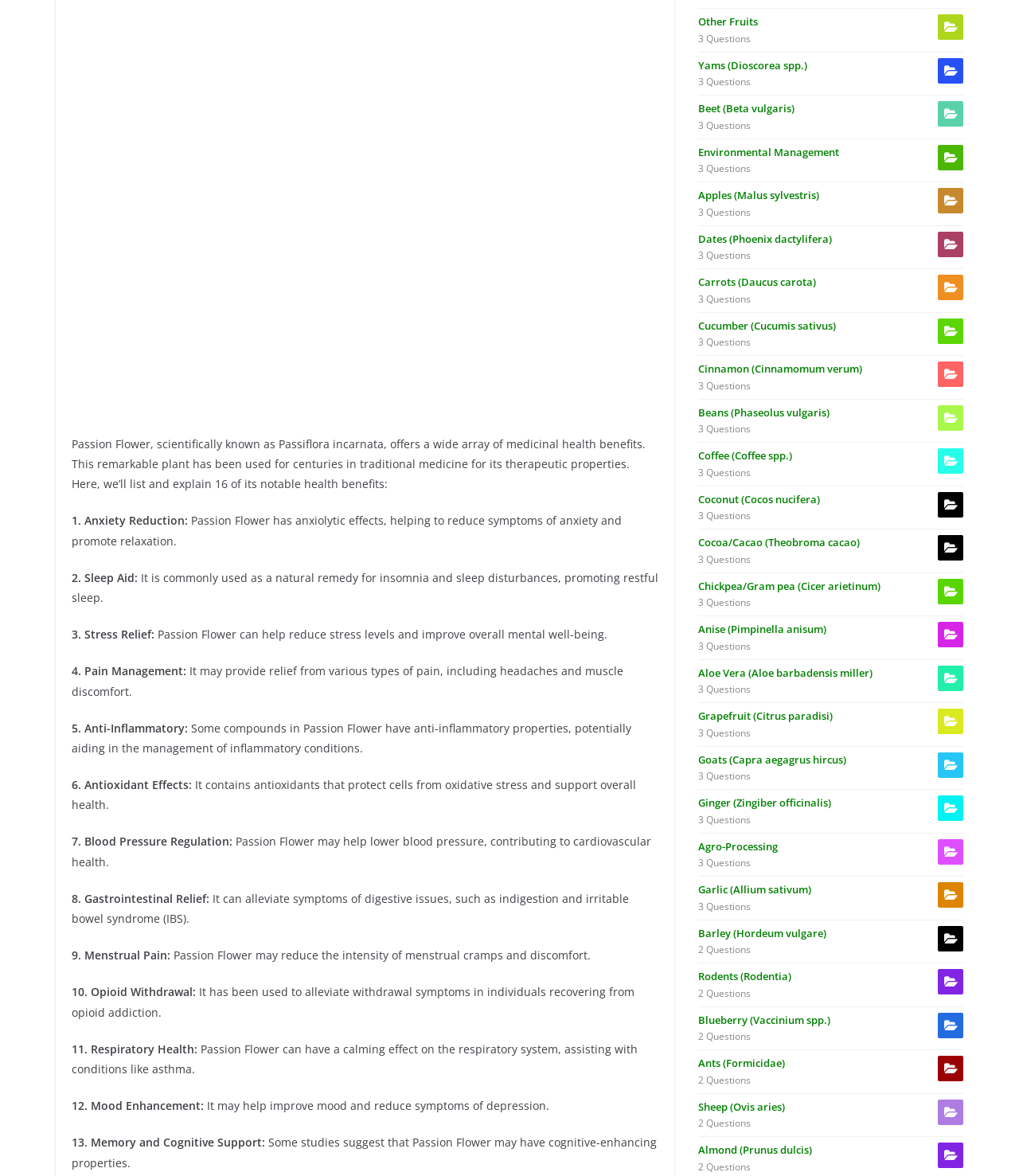Pinpoint the bounding box coordinates of the area that should be clicked to complete the following instruction: "Click on the link 'Environmental Management'". The coordinates must be given as four float numbers between 0 and 1, i.e., [left, top, right, bottom].

[0.685, 0.123, 0.945, 0.136]